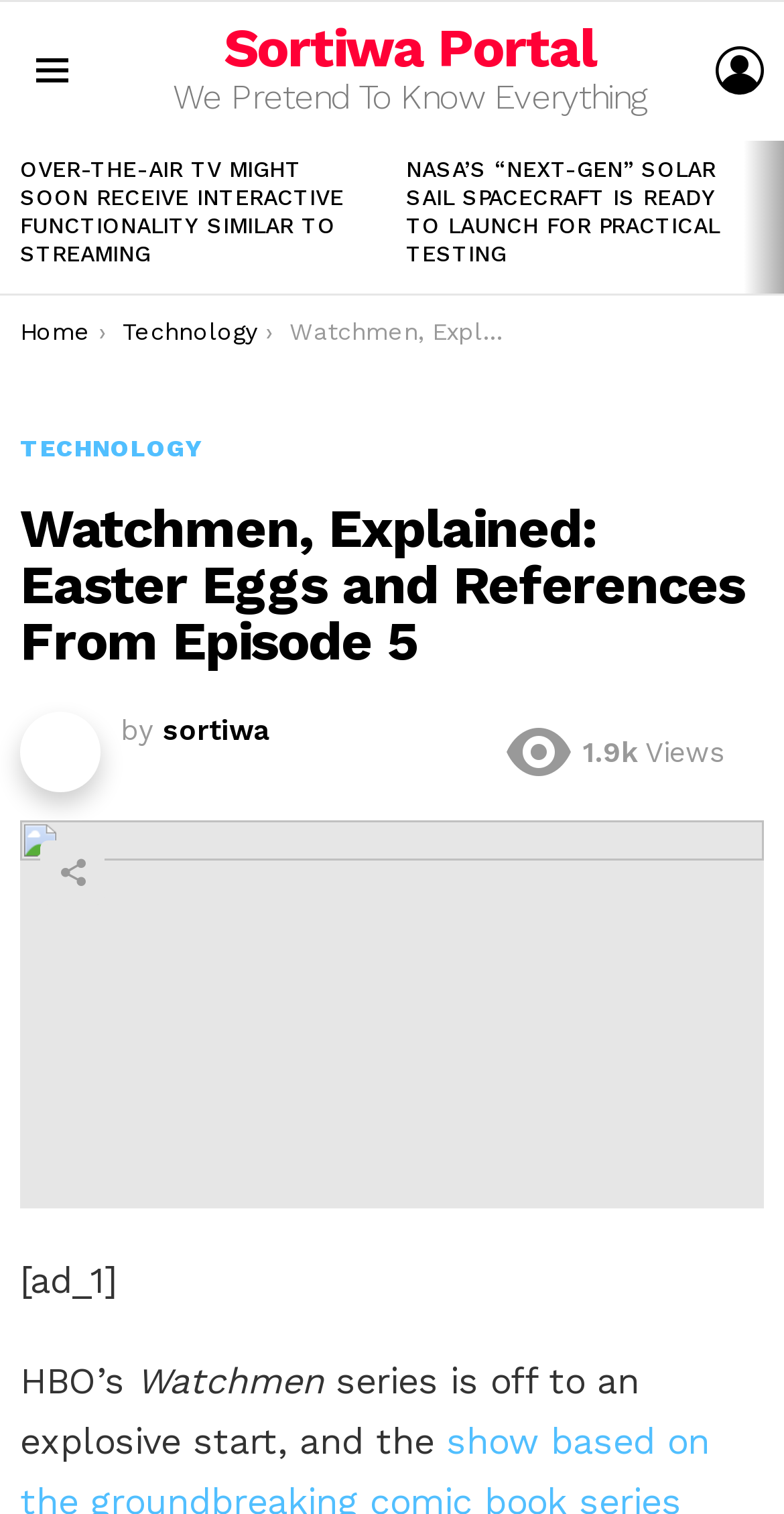Please identify the bounding box coordinates of the element on the webpage that should be clicked to follow this instruction: "Share the article". The bounding box coordinates should be given as four float numbers between 0 and 1, formatted as [left, top, right, bottom].

[0.051, 0.555, 0.133, 0.597]